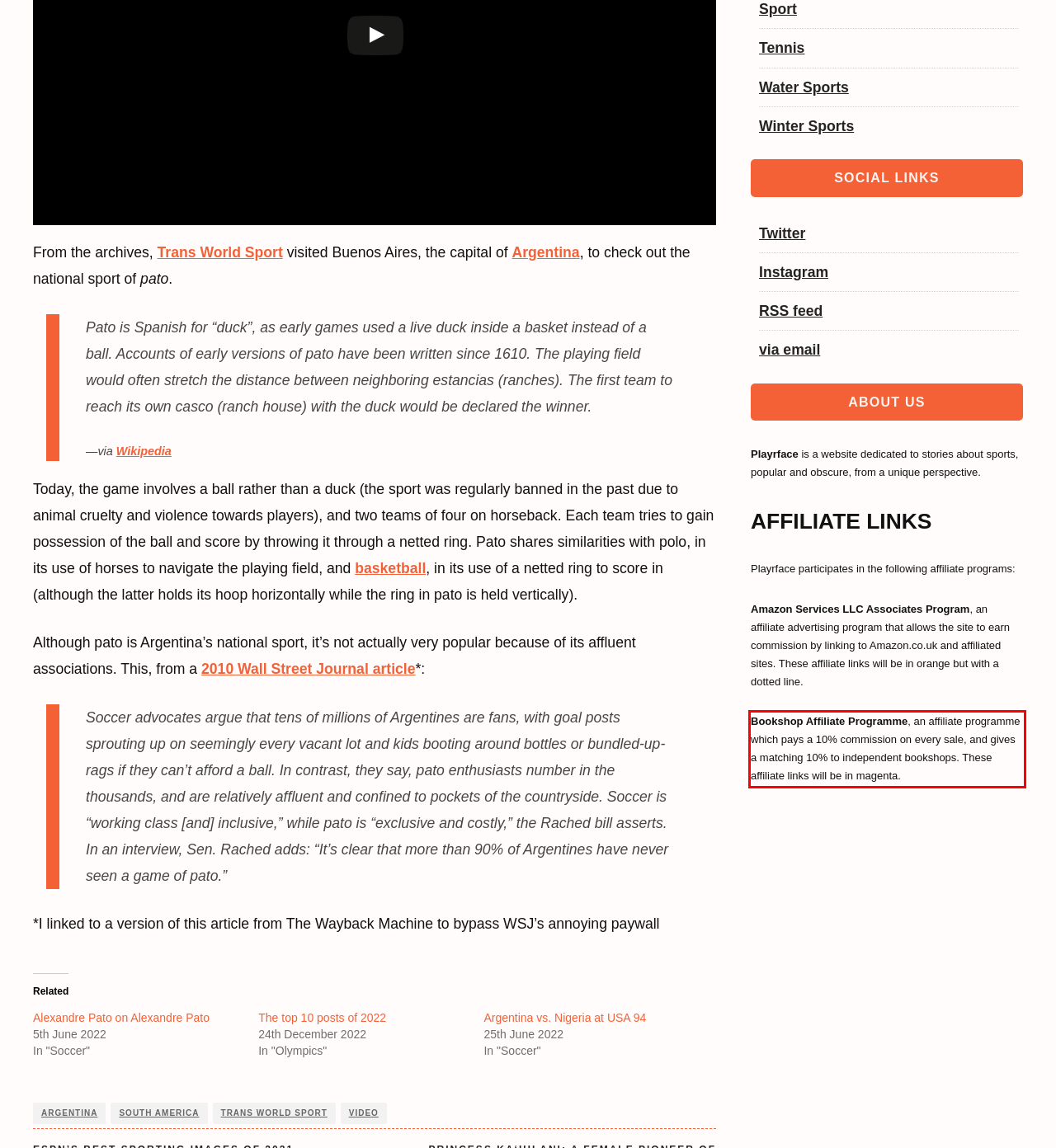Analyze the screenshot of a webpage where a red rectangle is bounding a UI element. Extract and generate the text content within this red bounding box.

Bookshop Affiliate Programme, an affiliate programme which pays a 10% commission on every sale, and gives a matching 10% to independent bookshops. These affiliate links will be in magenta.